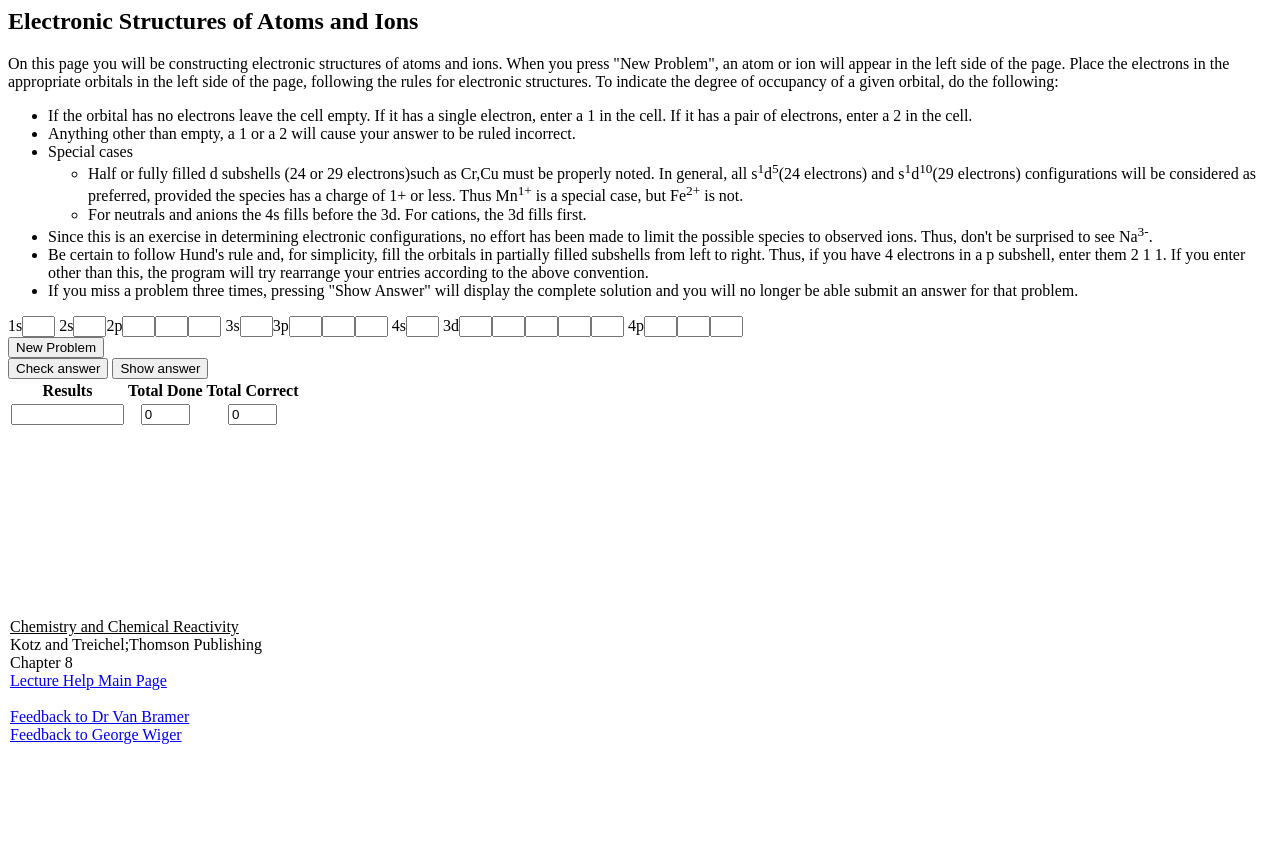Determine the bounding box coordinates of the element that should be clicked to execute the following command: "Click the 'New Problem' button".

[0.006, 0.399, 0.081, 0.424]